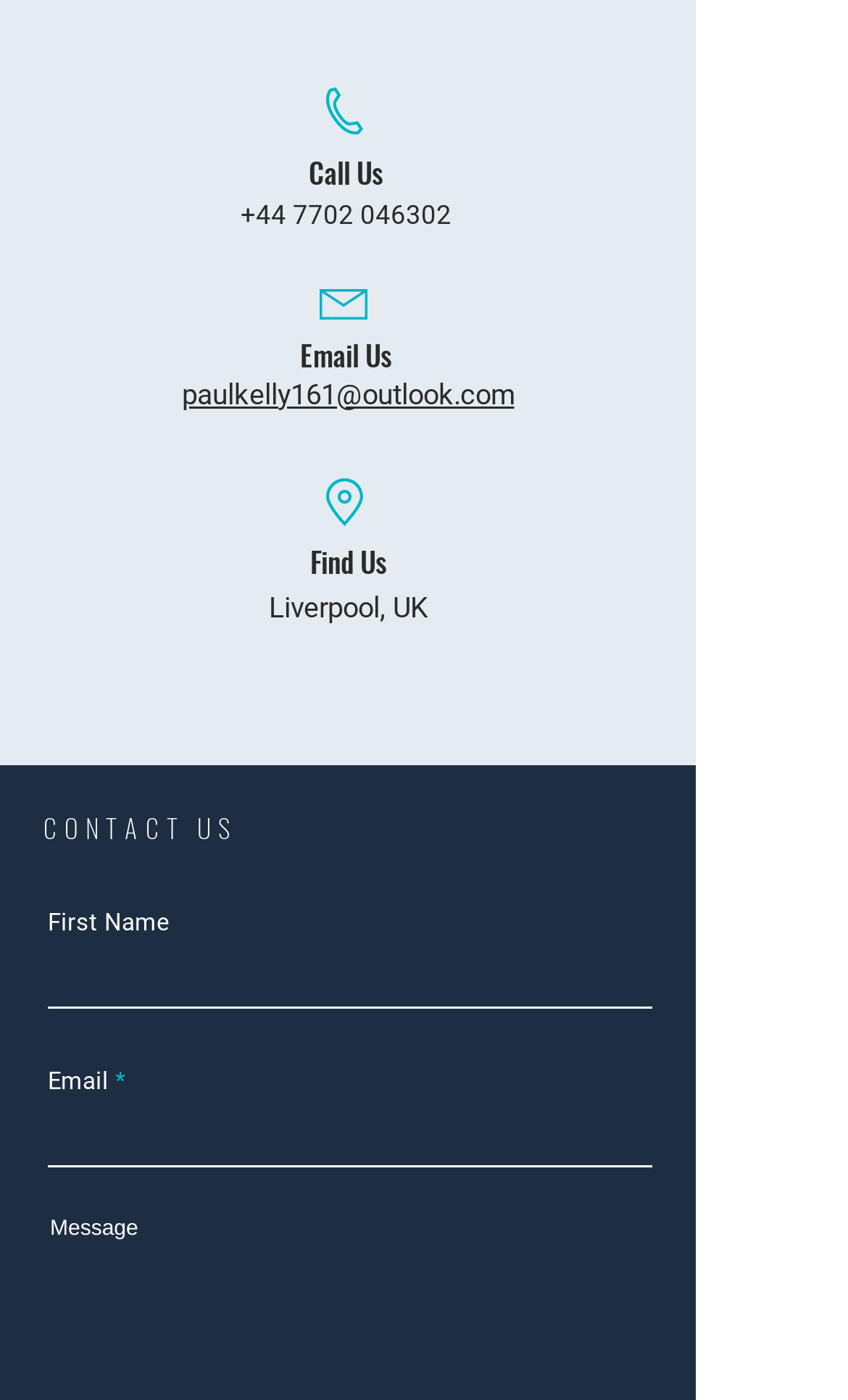What is the email address to contact?
Using the screenshot, give a one-word or short phrase answer.

paulkelly161@outlook.com